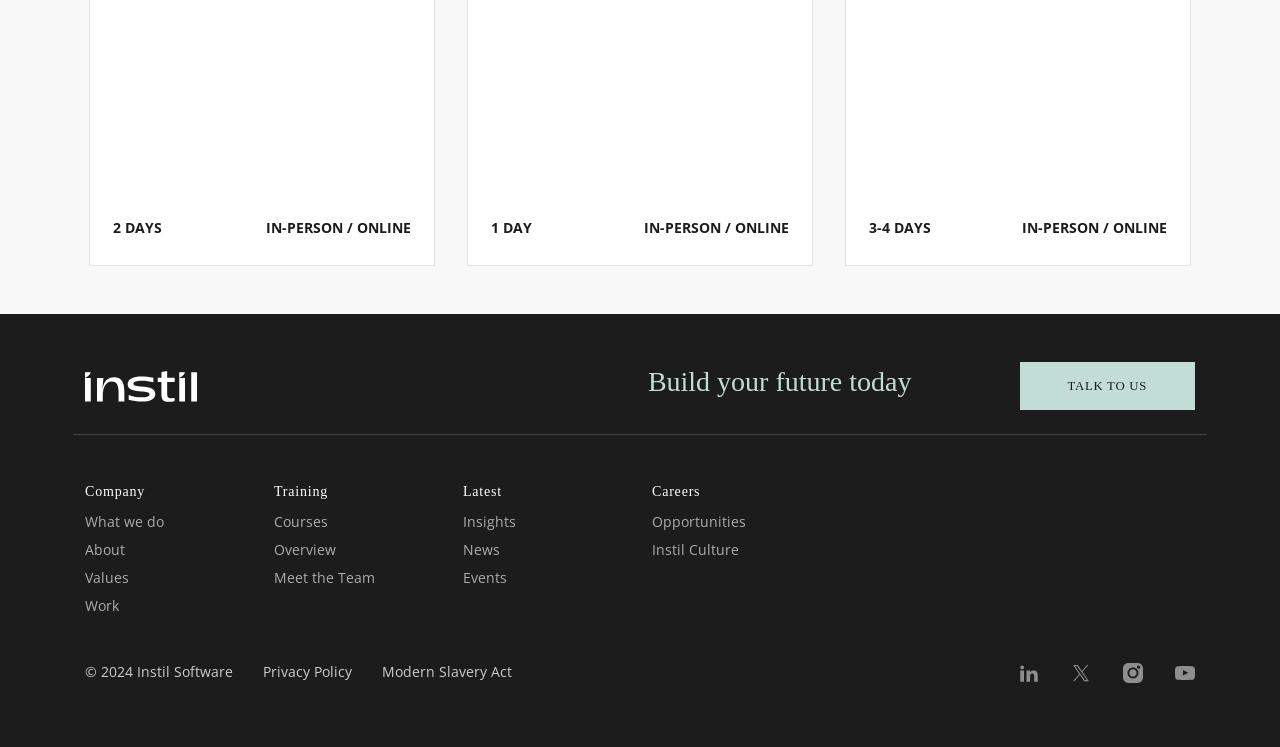Please locate the bounding box coordinates of the element's region that needs to be clicked to follow the instruction: "Explore 'Courses'". The bounding box coordinates should be provided as four float numbers between 0 and 1, i.e., [left, top, right, bottom].

[0.214, 0.686, 0.256, 0.711]